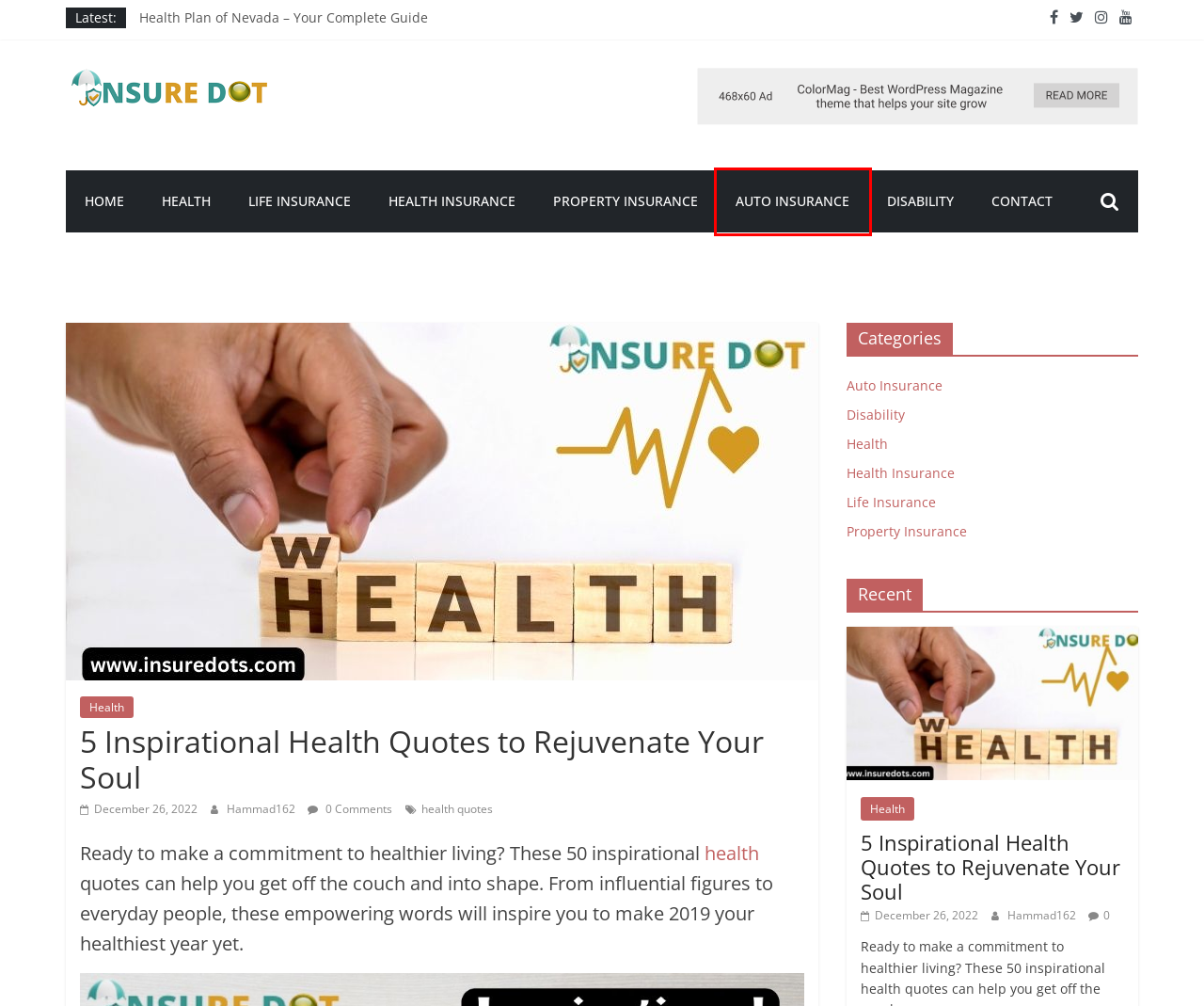Look at the screenshot of a webpage that includes a red bounding box around a UI element. Select the most appropriate webpage description that matches the page seen after clicking the highlighted element. Here are the candidates:
A. Hammad162 - Insuredot- Health and Insurance Blog
B. How to Create a Health Net Login For An Online Account
C. Health Insurance - Insuredot- Health and Insurance Blog
D. Health Plan of Nevada – Your Complete Guide -
E. Auto Insurance - Insuredot- Health and Insurance Blog
F. Contact - Insuredot- Health and Insurance Blog
G. Health - Insuredot- Health and Insurance Blog
H. Disability - Insuredot- Health and Insurance Blog

E